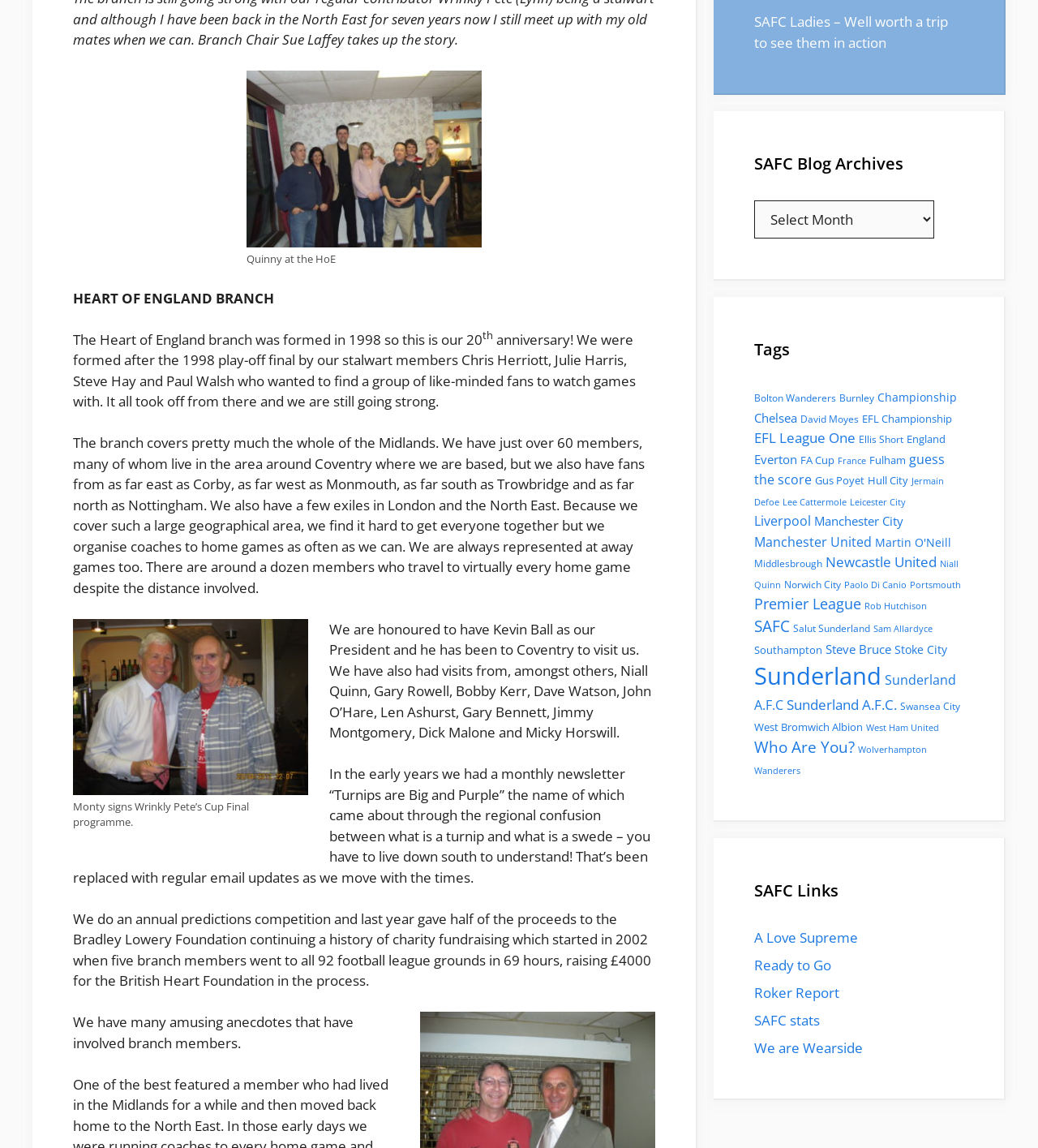Using the description: "We are Wearside", determine the UI element's bounding box coordinates. Ensure the coordinates are in the format of four float numbers between 0 and 1, i.e., [left, top, right, bottom].

[0.727, 0.905, 0.831, 0.921]